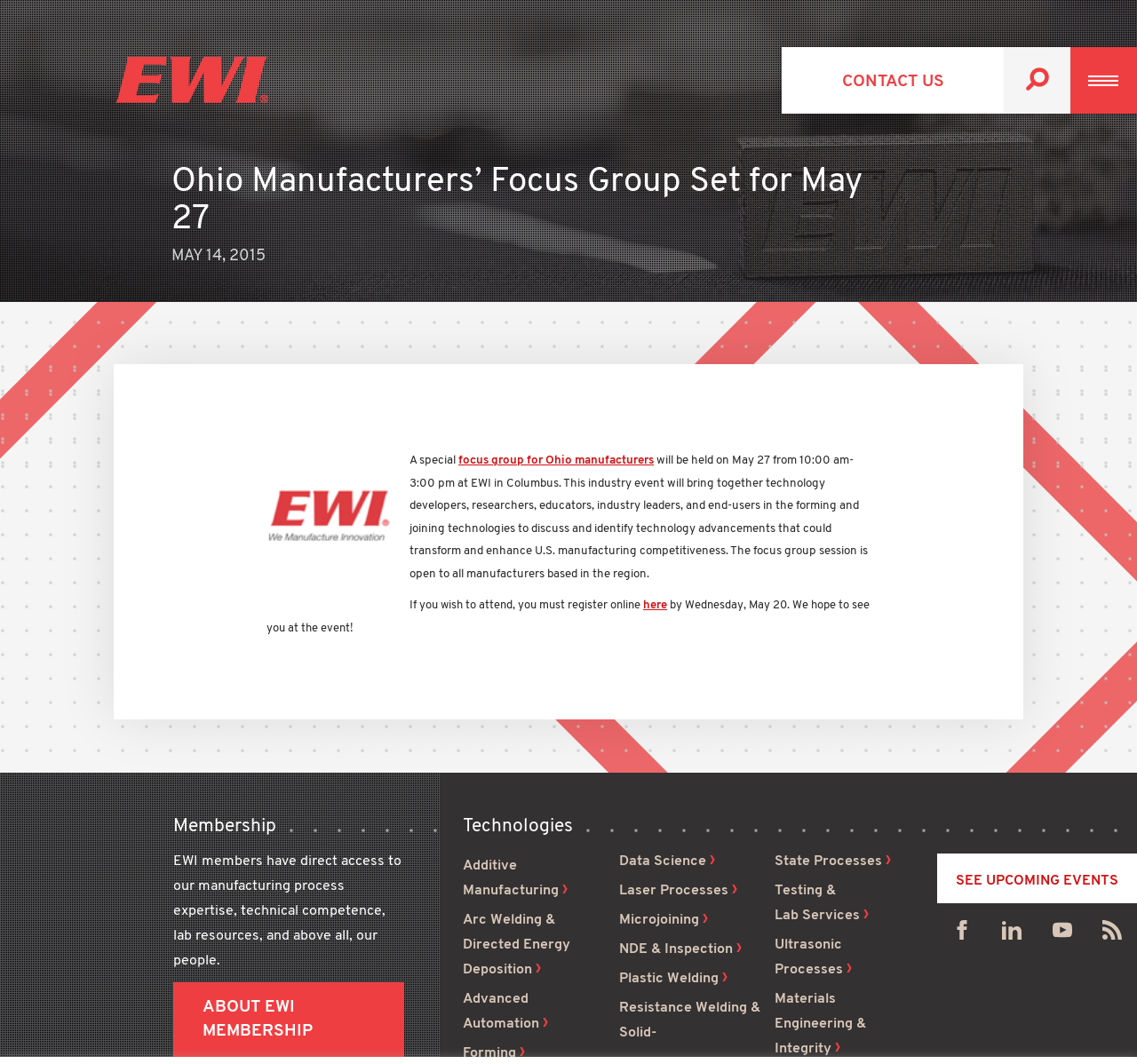What types of technologies are mentioned on the webpage?
Could you please answer the question thoroughly and with as much detail as possible?

The types of technologies mentioned on the webpage can be found in the 'Technologies' section, which lists various technologies such as Additive Manufacturing, Arc Welding, Advanced Automation, Forming, Data Science, and others.